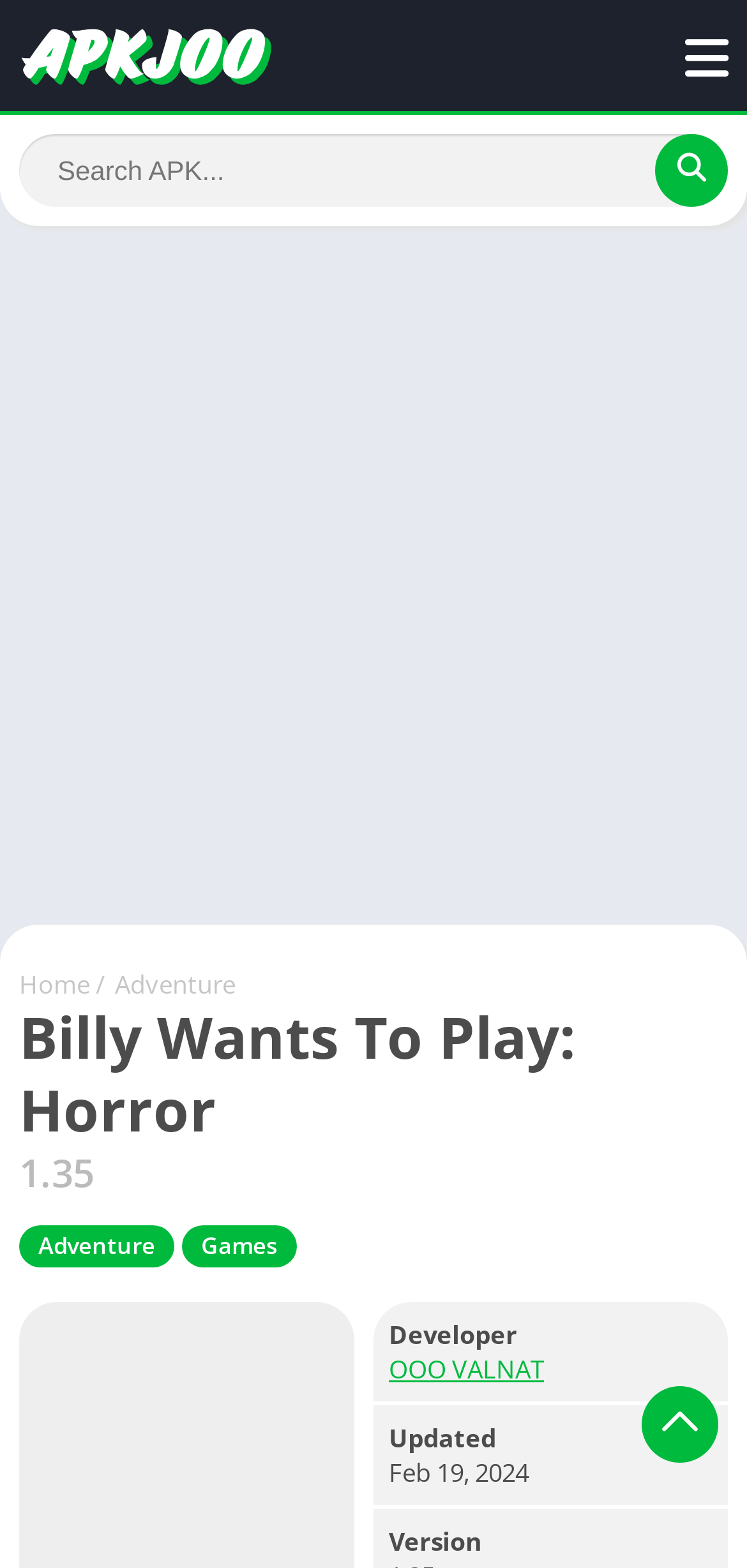From the element description aria-label="Search" name="s" placeholder="Search APK...", predict the bounding box coordinates of the UI element. The coordinates must be specified in the format (top-left x, top-left y, bottom-right x, bottom-right y) and should be within the 0 to 1 range.

[0.026, 0.085, 0.974, 0.132]